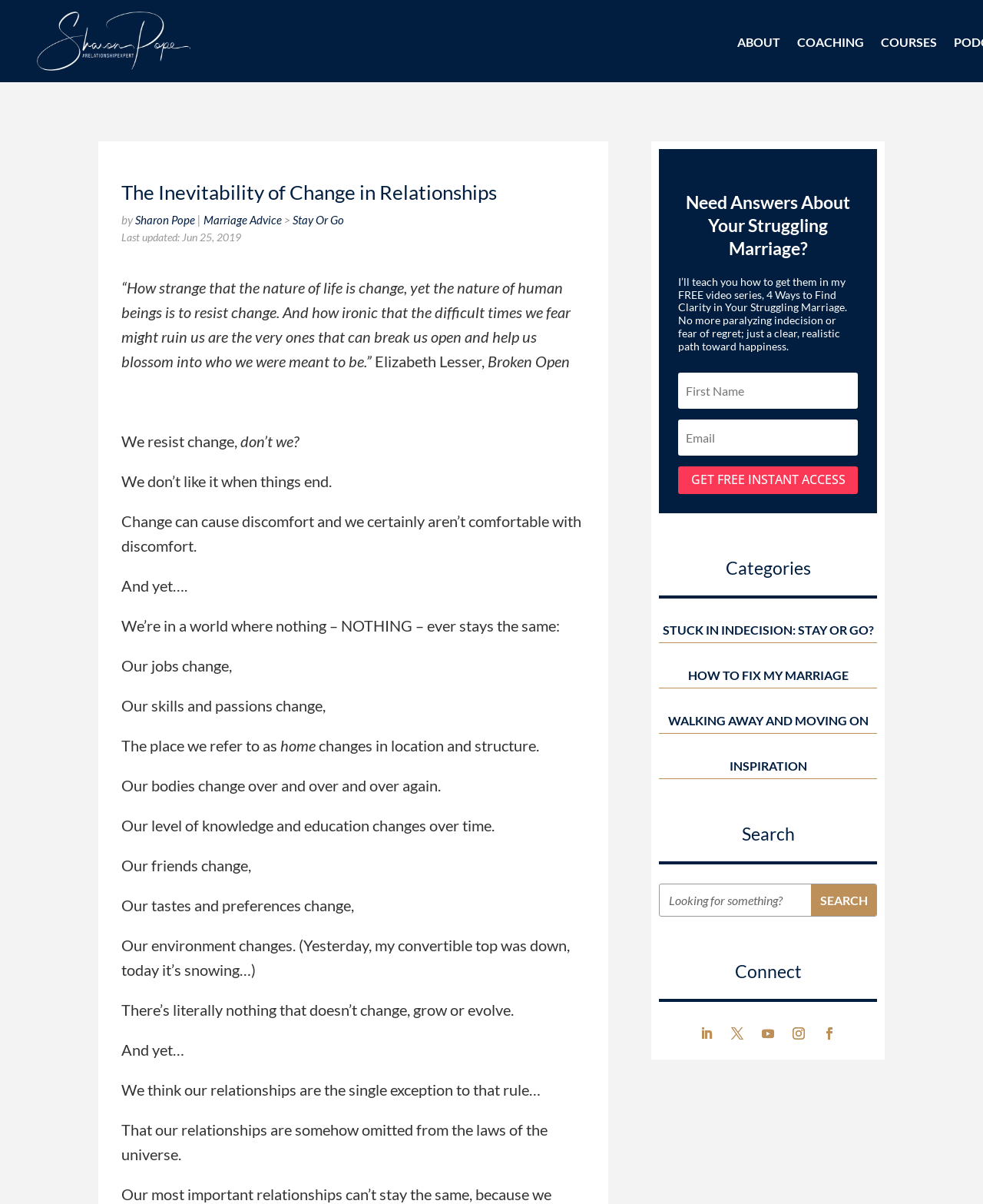Describe every aspect of the webpage in a detailed manner.

This webpage is about relationships and personal growth, with a focus on marriage coaching. At the top left, there is a logo of Sharon Pope, a relationship expert, accompanied by a link to her website. The main heading, "The Inevitability of Change in Relationships," is centered at the top of the page, followed by a subheading "by Sharon Pope" and links to related topics, including "Marriage Advice" and "Stay Or Go."

Below the heading, there is a quote from Elizabeth Lesser, author of "Broken Open," which sets the tone for the rest of the page. The main content of the page is a series of paragraphs discussing the nature of change and how it affects our lives, including our relationships. The text is divided into sections, with headings and subheadings that break up the content.

On the right side of the page, there are several links to other sections of the website, including "ABOUT," "COACHING," and "COURSES." There is also a section titled "Need Answers About Your Struggling Marriage?" which offers a free video series and a call-to-action to get instant access.

Further down the page, there are links to categories, including "STUCK IN INDECISION: STAY OR GO?" and "HOW TO FIX MY MARRIAGE." There is also a search bar and links to social media profiles. At the very bottom of the page, there is a heading "Connect" with links to various social media platforms.

Throughout the page, the design is clean and simple, with a focus on the content and easy navigation. The use of headings, subheadings, and links helps to organize the information and make it easy to find what you're looking for.